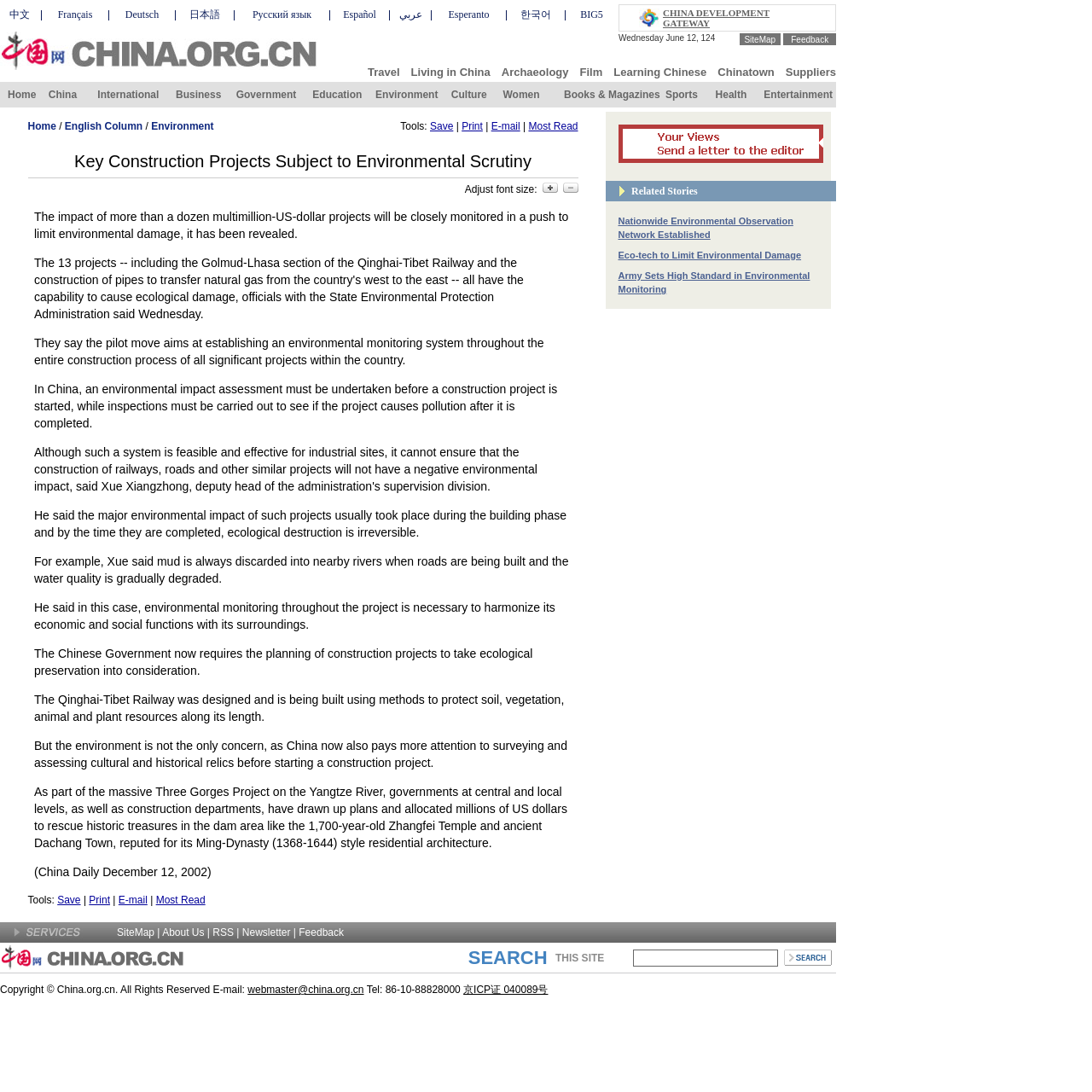How many rows are there in the layout table?
Please provide a single word or phrase as your answer based on the screenshot.

At least 2